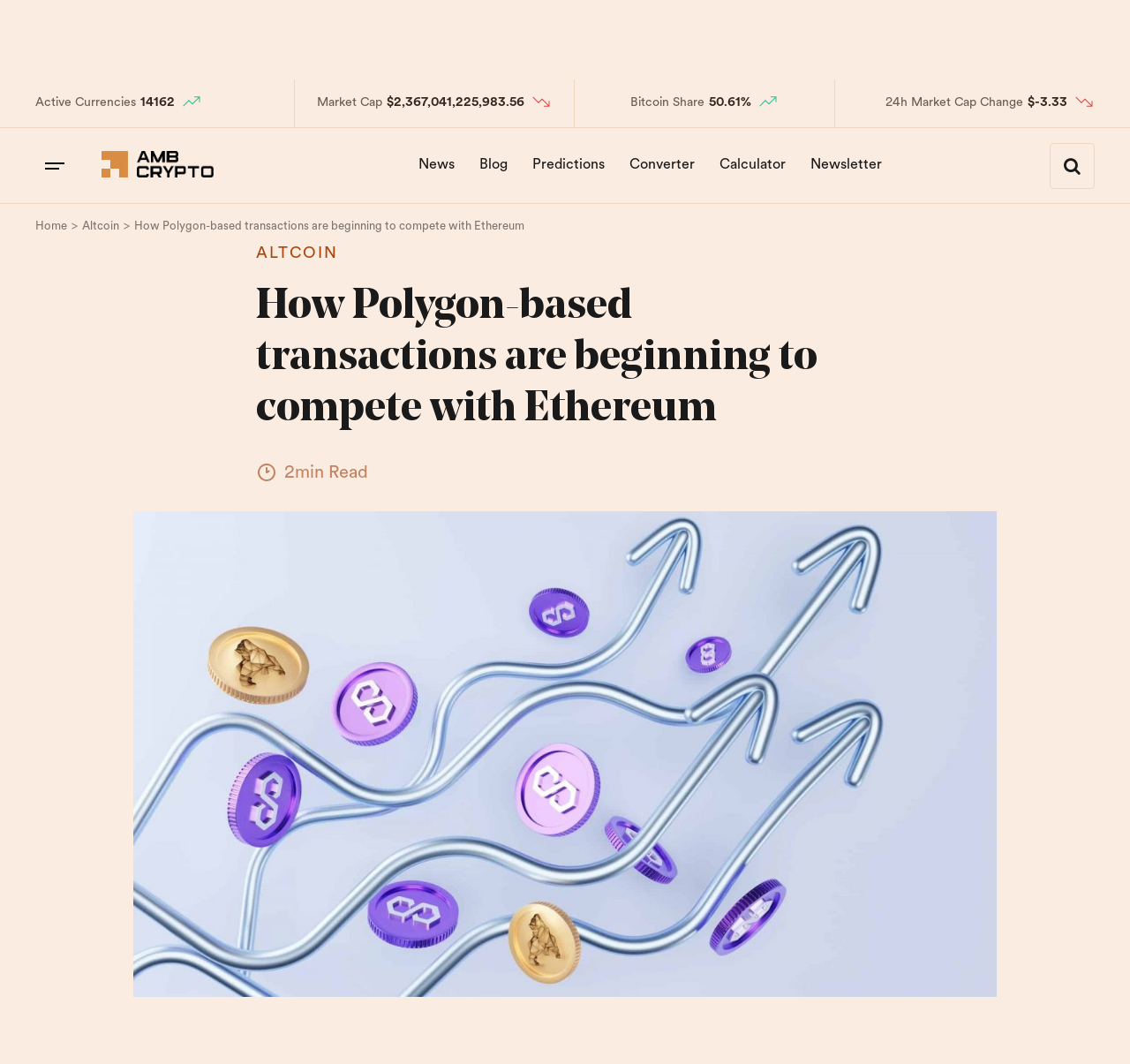What type of content is this webpage about?
Please respond to the question with a detailed and thorough explanation.

I inferred the answer by looking at the content of the webpage, which appears to be discussing cryptocurrency-related topics, such as market capitalization, Bitcoin share, and transactions. The presence of links to 'News', 'Blog', and 'Predictions' also suggests that the webpage is focused on providing information and analysis on cryptocurrency markets.